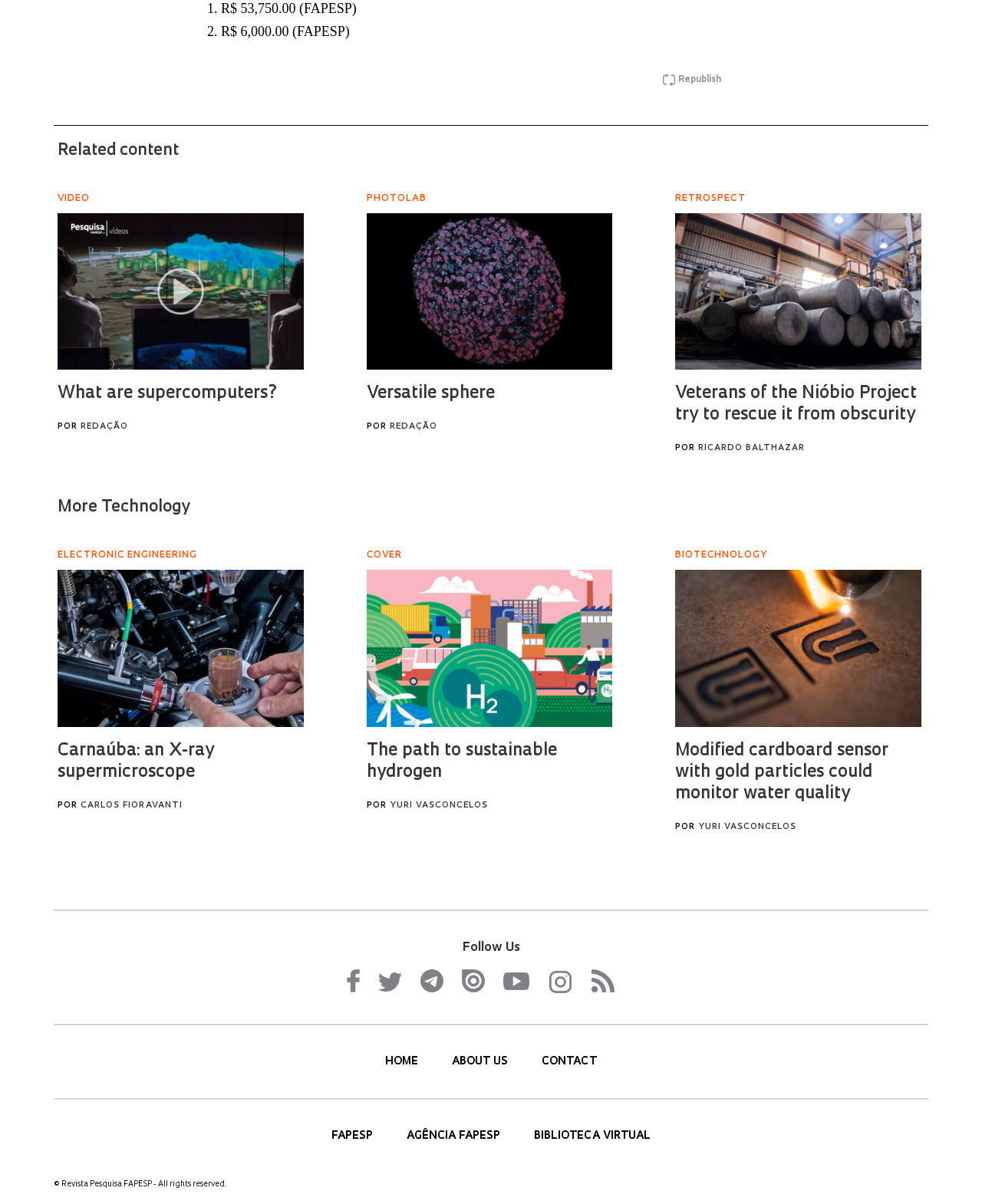Bounding box coordinates are specified in the format (top-left x, top-left y, bottom-right x, bottom-right y). All values are floating point numbers bounded between 0 and 1. Please provide the bounding box coordinate of the region this sentence describes: title="RSS"

[0.602, 0.805, 0.626, 0.824]